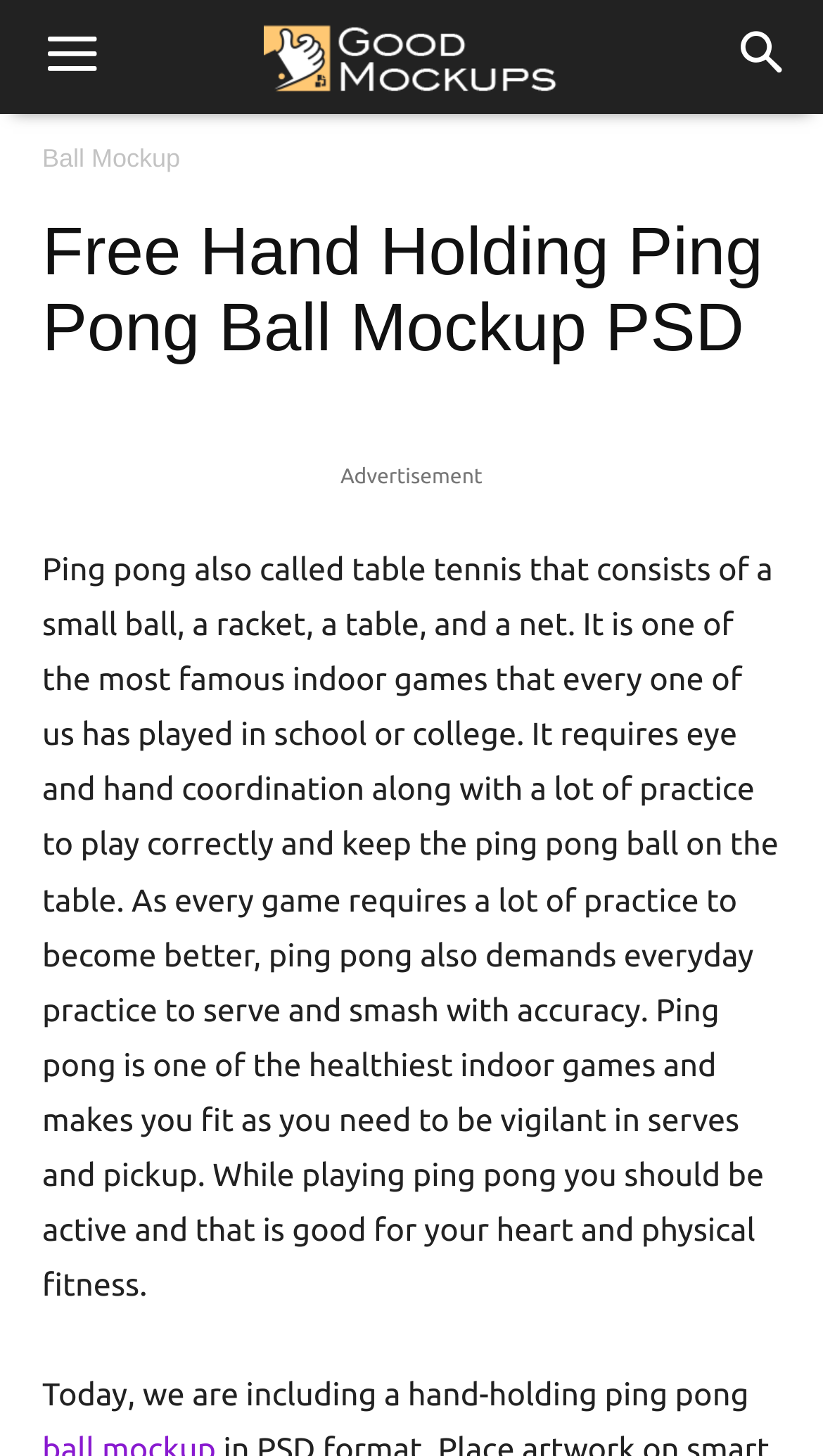What is being included today?
Can you provide an in-depth and detailed response to the question?

The last sentence of the text mentions that today, a hand-holding ping pong is being included, which suggests that the webpage is providing a resource or asset related to ping pong.